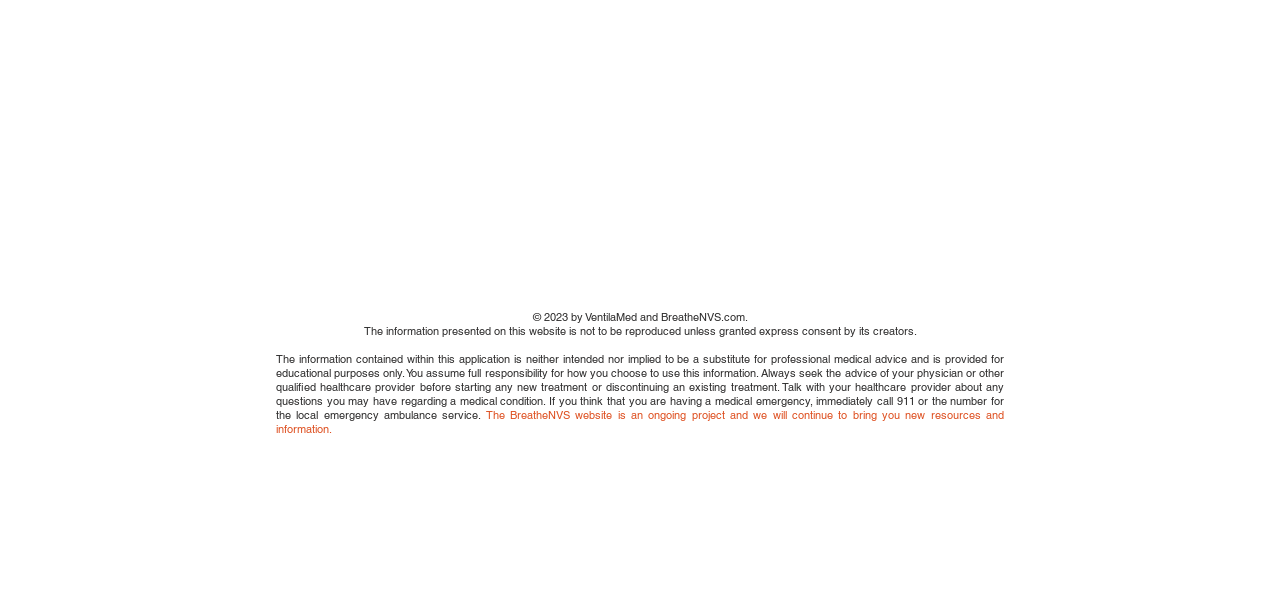Using the webpage screenshot, find the UI element described by aria-label="Twitter App Icon". Provide the bounding box coordinates in the format (top-left x, top-left y, bottom-right x, bottom-right y), ensuring all values are floating point numbers between 0 and 1.

[0.477, 0.841, 0.497, 0.883]